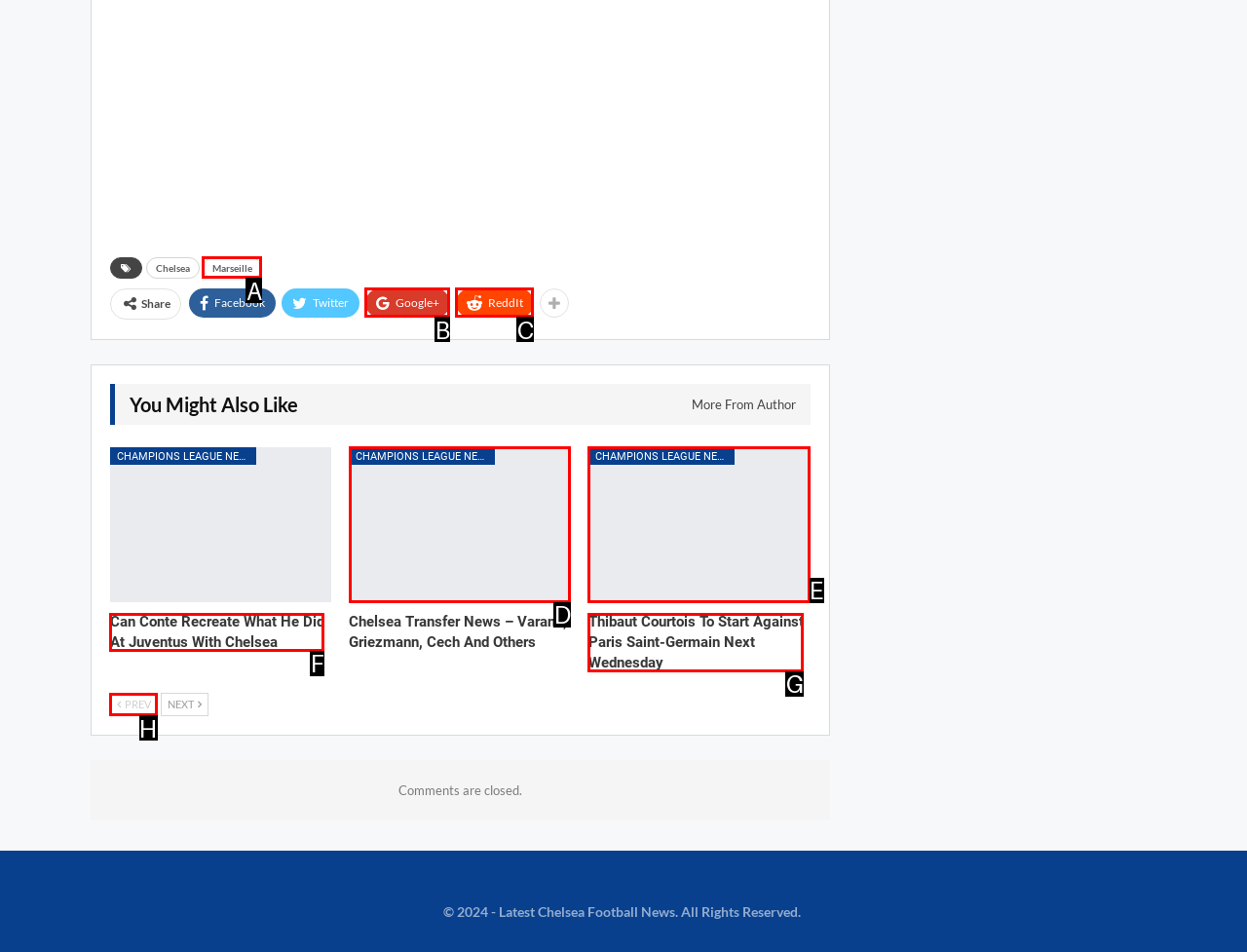Determine the letter of the element I should select to fulfill the following instruction: Go to previous page. Just provide the letter.

H